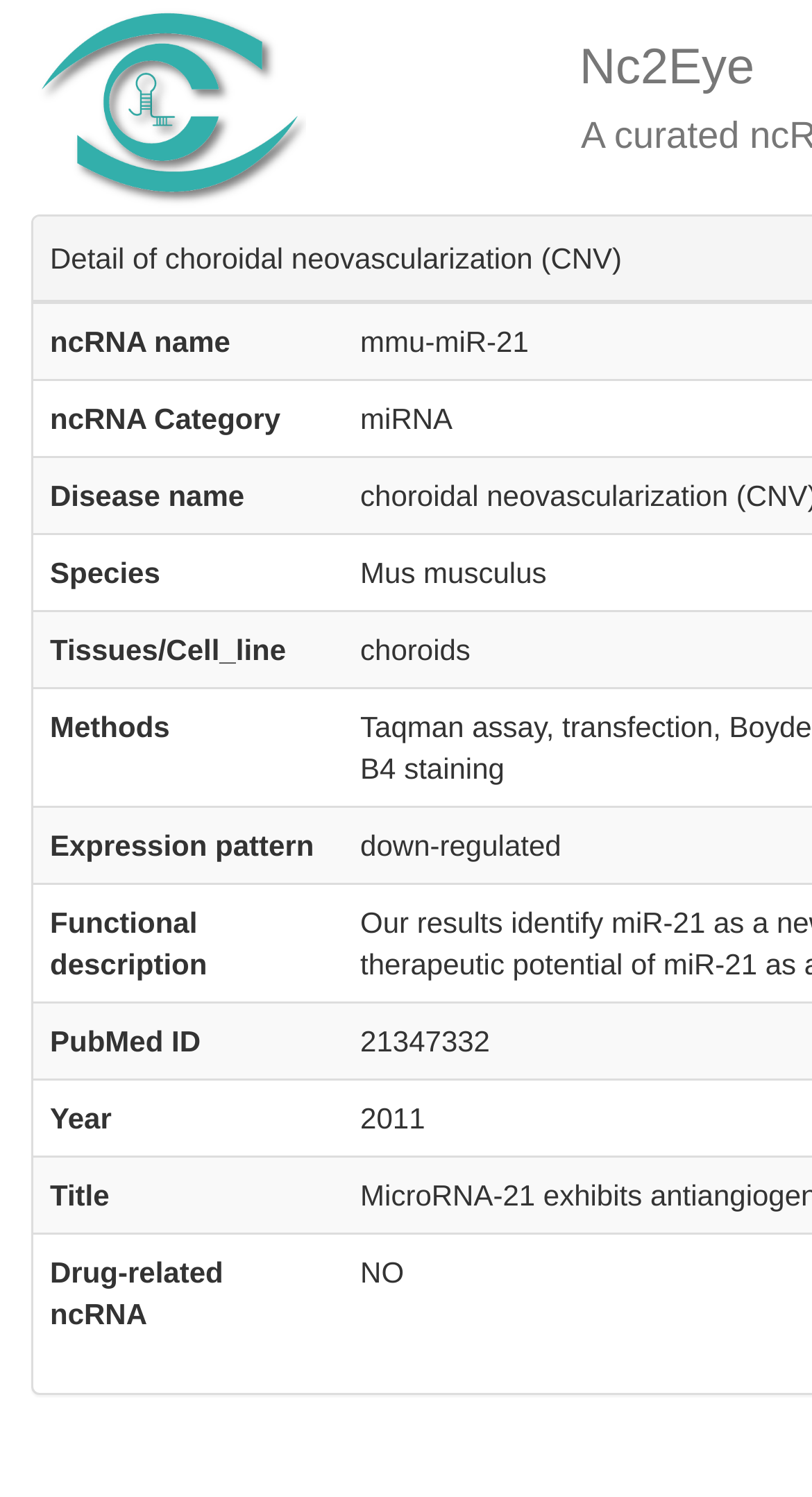What is the topic of the static text above the gridcells?
Using the image as a reference, answer the question in detail.

I examined the static text above the gridcells and found that it describes 'Detail of choroidal neovascularization (CNV)', which suggests that the webpage is discussing a specific eye disease.